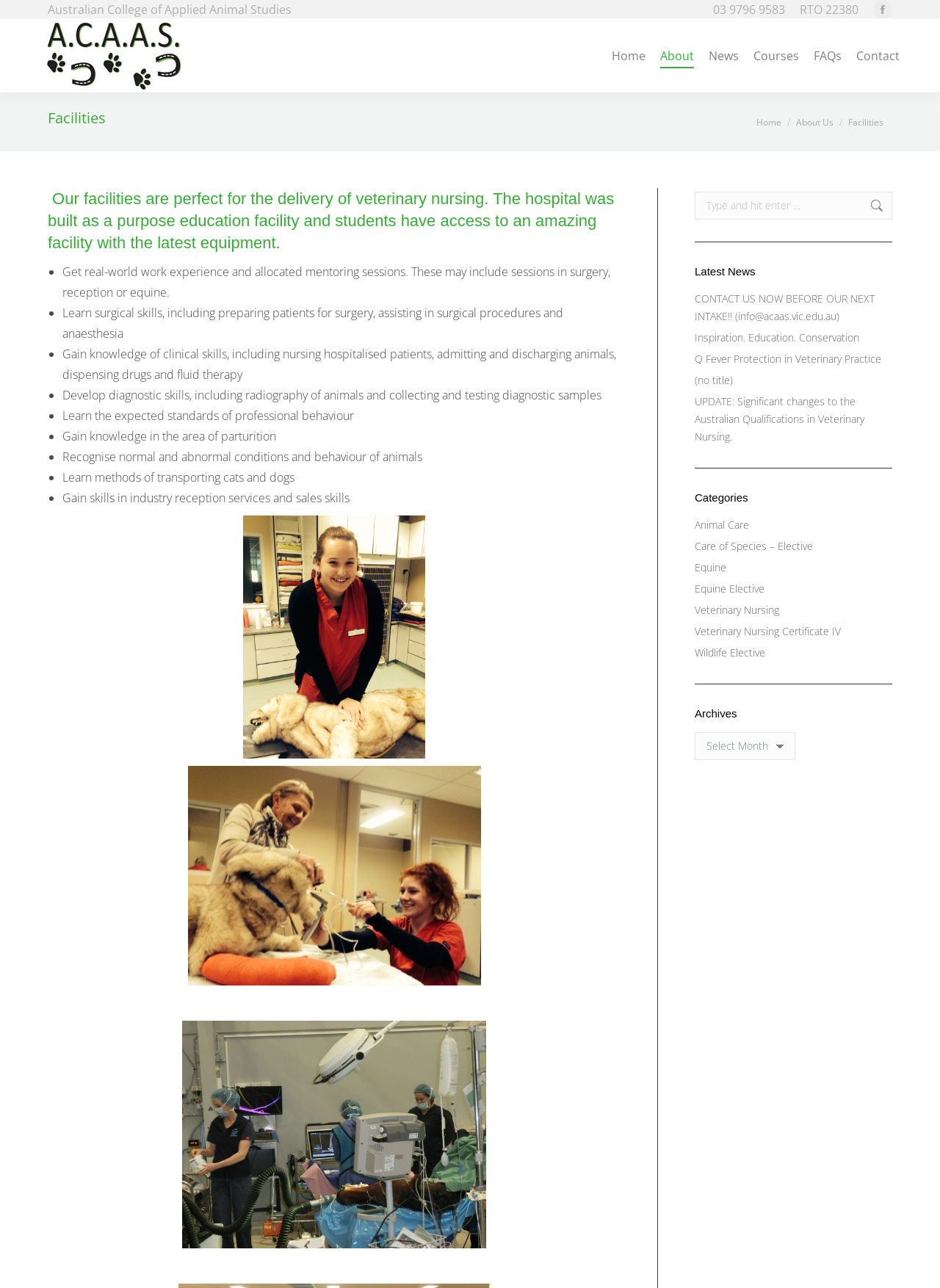Please identify the bounding box coordinates of where to click in order to follow the instruction: "Contact us now".

[0.739, 0.225, 0.949, 0.253]